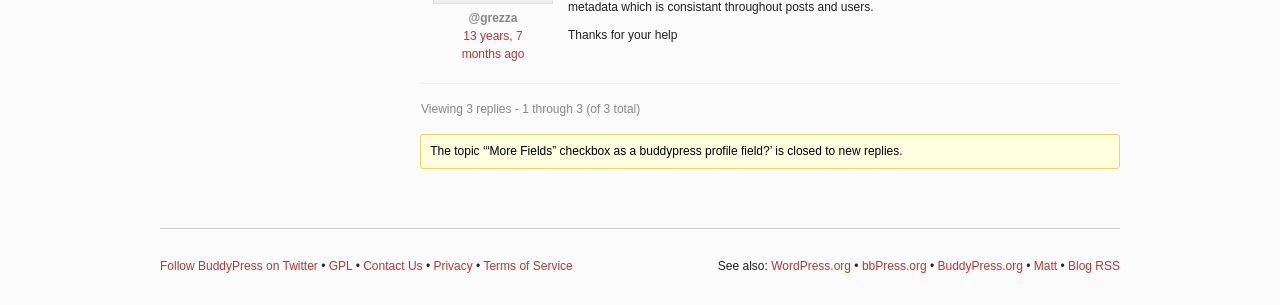Identify the bounding box coordinates of the clickable region necessary to fulfill the following instruction: "View WordPress.org". The bounding box coordinates should be four float numbers between 0 and 1, i.e., [left, top, right, bottom].

[0.603, 0.849, 0.665, 0.894]